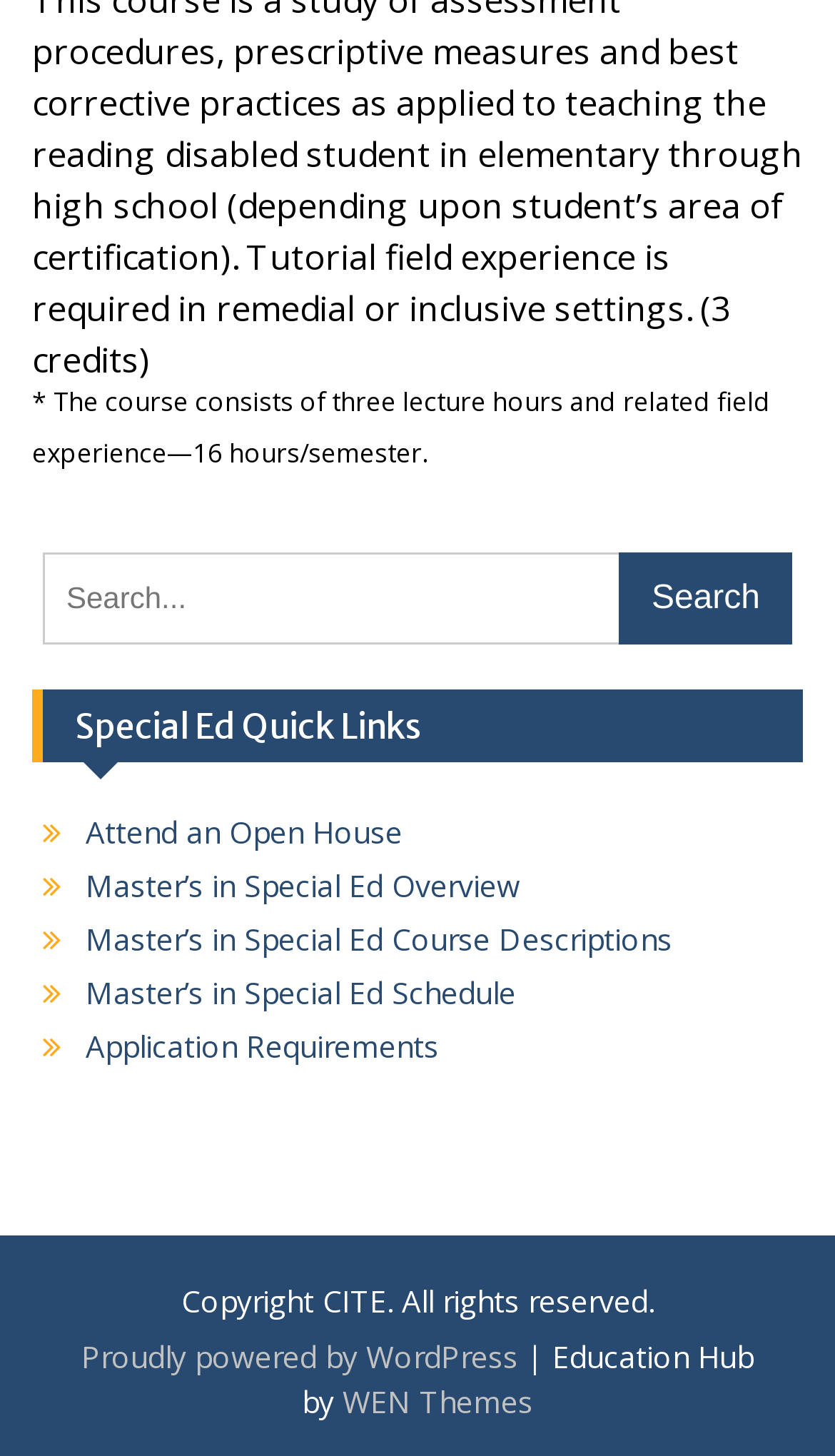Locate the bounding box coordinates of the clickable region necessary to complete the following instruction: "Check the 'Copyright' information". Provide the coordinates in the format of four float numbers between 0 and 1, i.e., [left, top, right, bottom].

[0.217, 0.879, 0.783, 0.907]